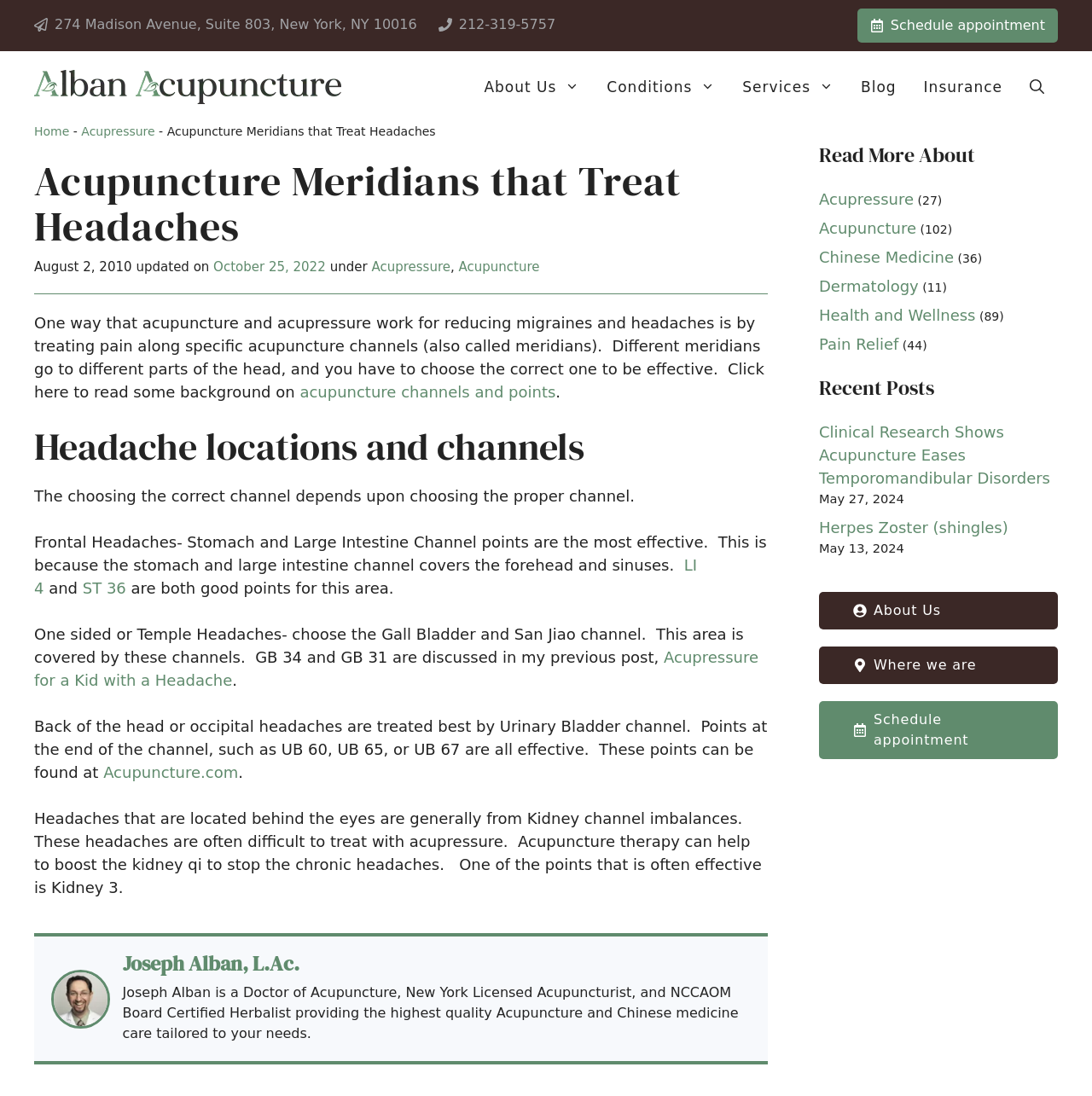Locate the bounding box coordinates of the element I should click to achieve the following instruction: "Read the article about 'Acupuncture Meridians that Treat Headaches'".

[0.031, 0.145, 0.703, 0.227]